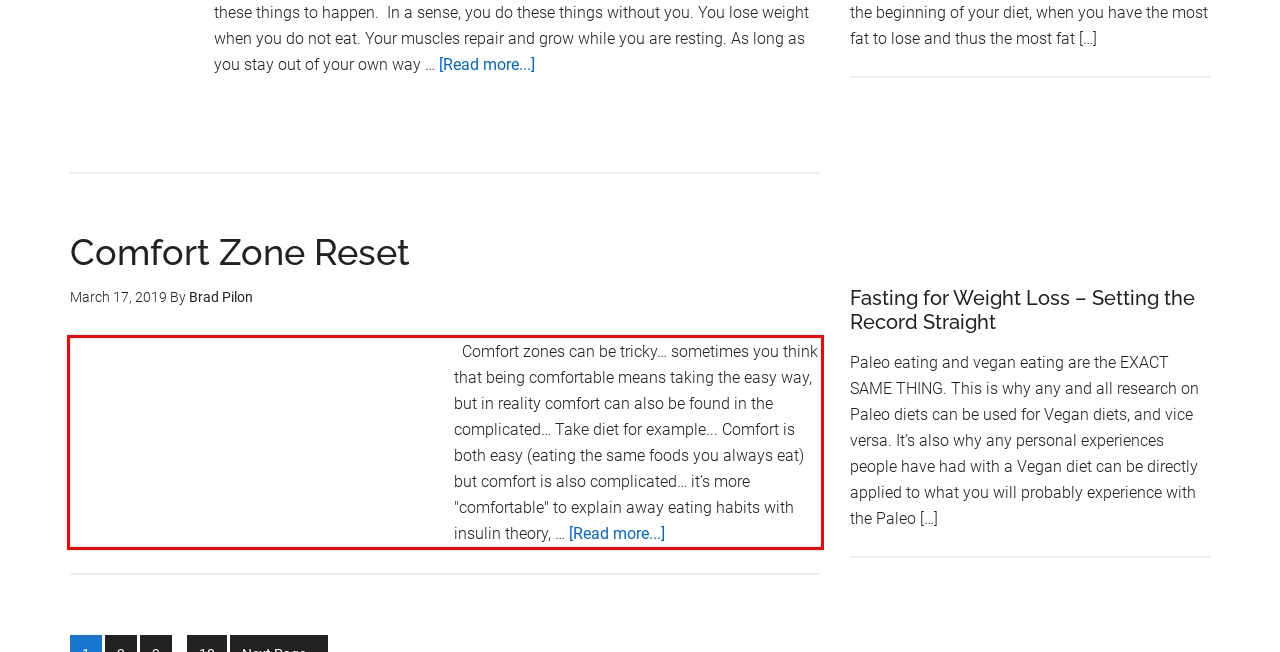You have a webpage screenshot with a red rectangle surrounding a UI element. Extract the text content from within this red bounding box.

Comfort zones can be tricky… sometimes you think that being comfortable means taking the easy way, but in reality comfort can also be found in the complicated… Take diet for example... Comfort is both easy (eating the same foods you always eat) but comfort is also complicated… it’s more "comfortable" to explain away eating habits with insulin theory, … [Read more...] about Comfort Zone Reset